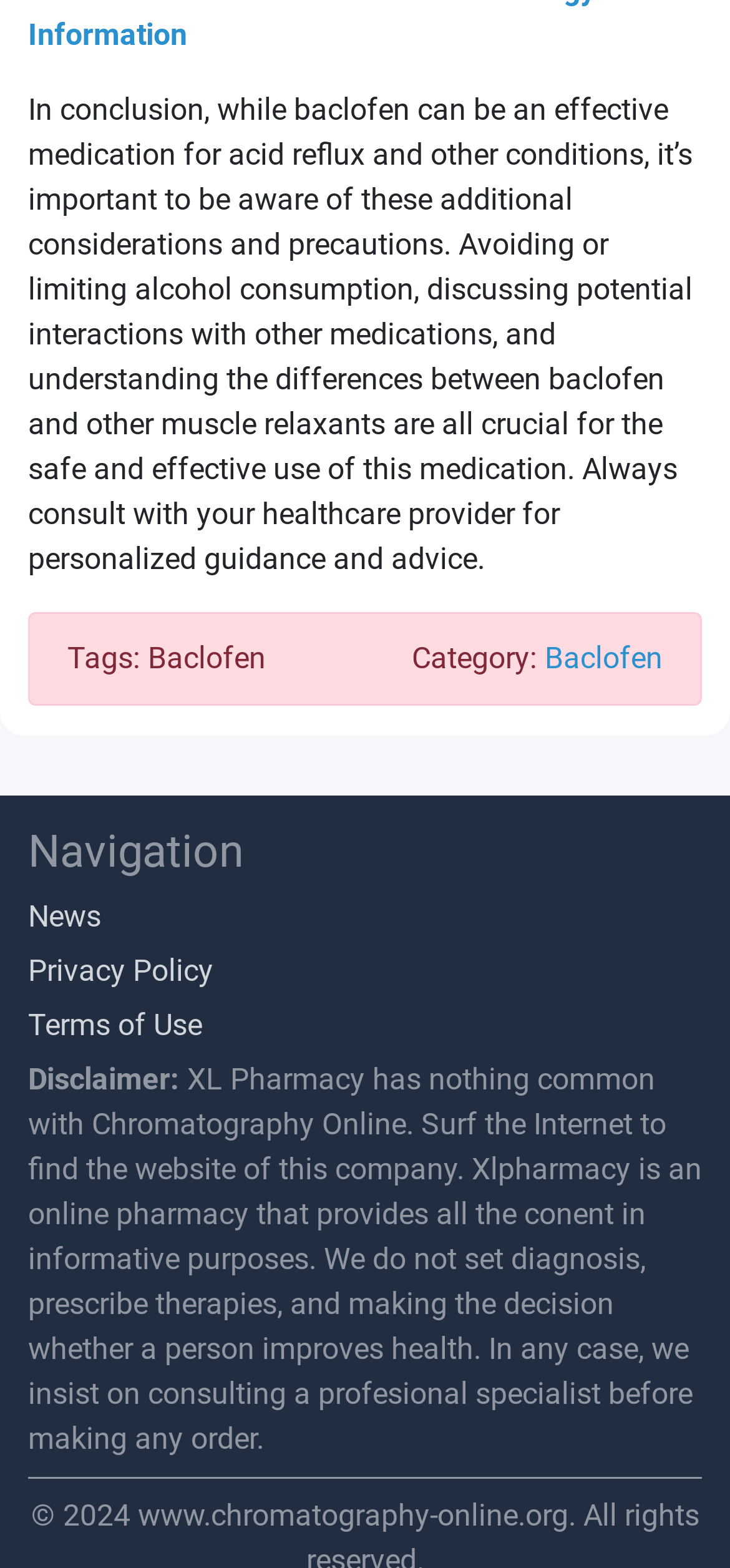Given the element description, predict the bounding box coordinates in the format (top-left x, top-left y, bottom-right x, bottom-right y), using floating point numbers between 0 and 1: News

[0.038, 0.571, 0.292, 0.599]